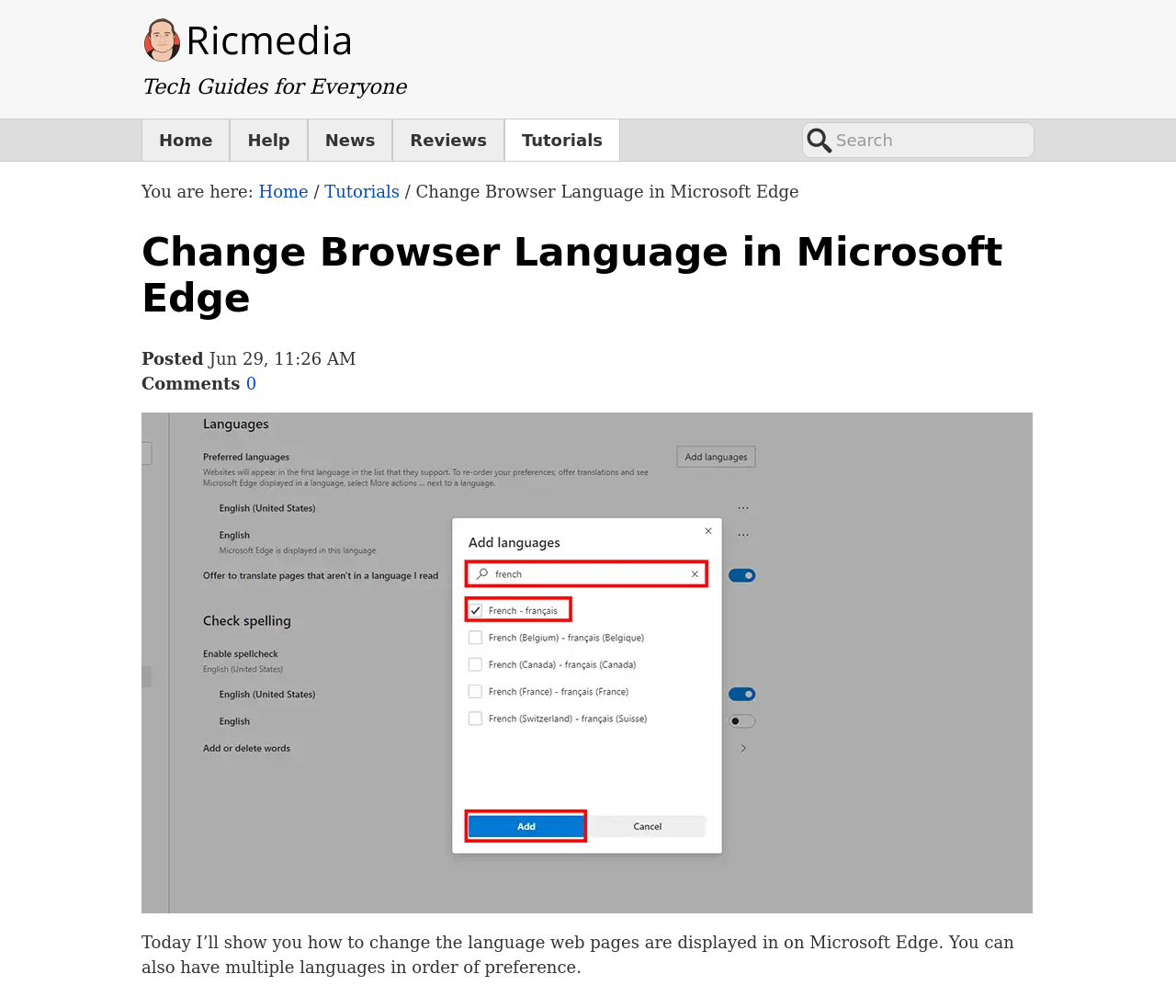Provide the bounding box coordinates of the HTML element described by the text: "title="To Top"". The coordinates should be in the format [left, top, right, bottom] with values between 0 and 1.

None